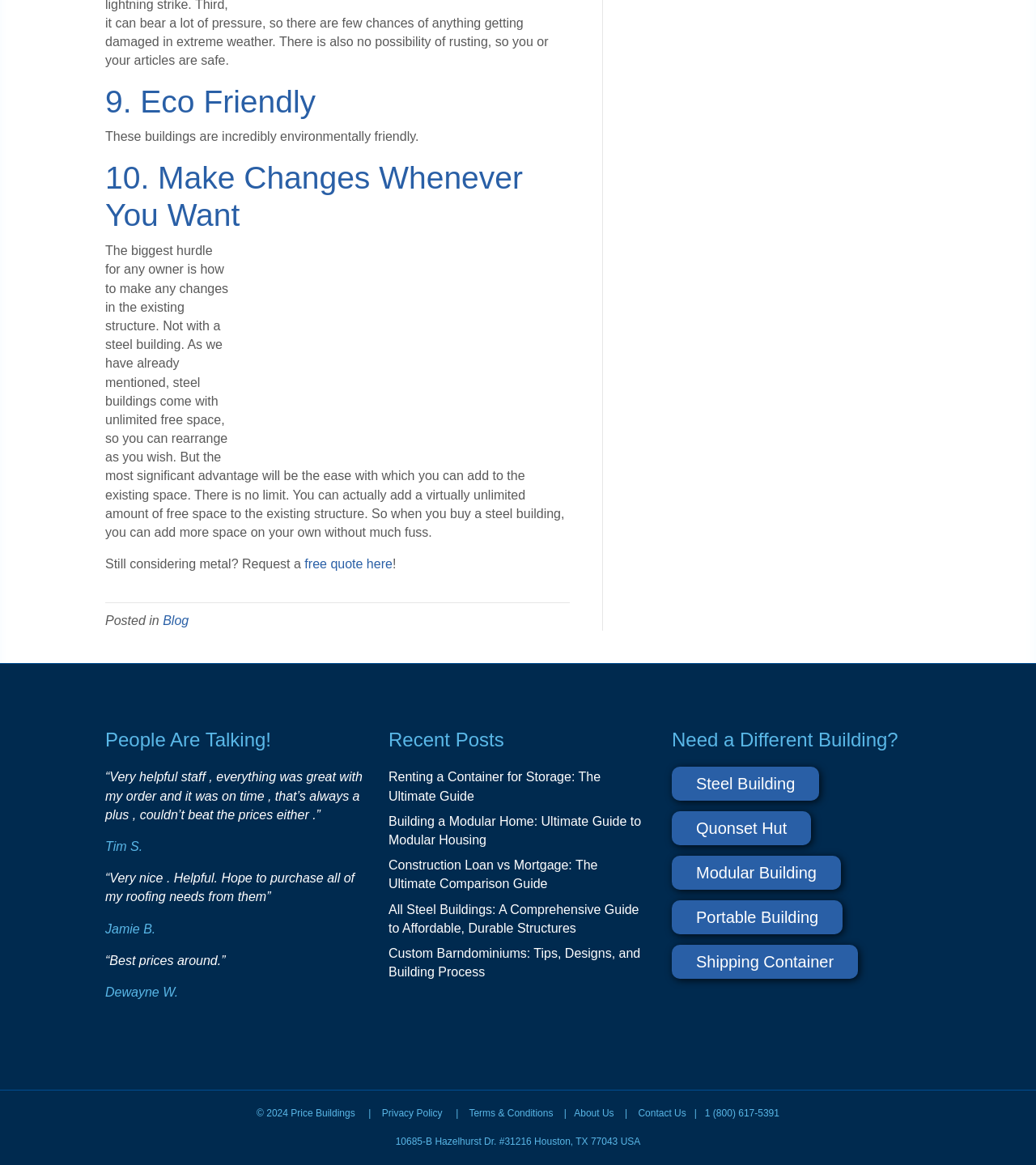Determine the bounding box coordinates of the region that needs to be clicked to achieve the task: "Explore custom barndominiums".

[0.375, 0.812, 0.618, 0.84]